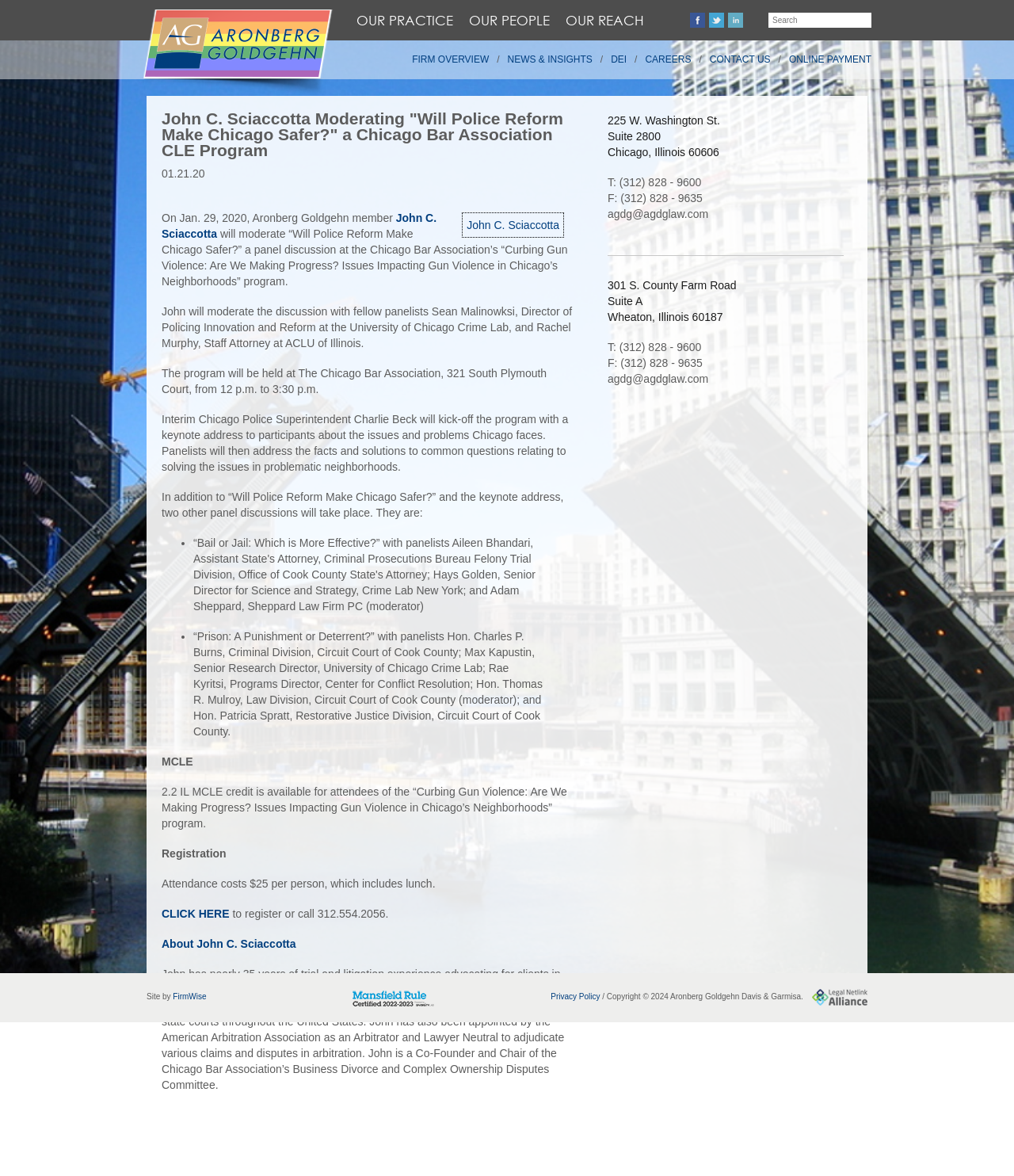Review the image closely and give a comprehensive answer to the question: What is the topic of the panel discussion moderated by John C. Sciaccotta?

The topic of the panel discussion can be found in the main content section of the webpage, where it is written as 'Will Police Reform Make Chicago Safer?' in the context of a panel discussion moderated by John C. Sciaccotta.